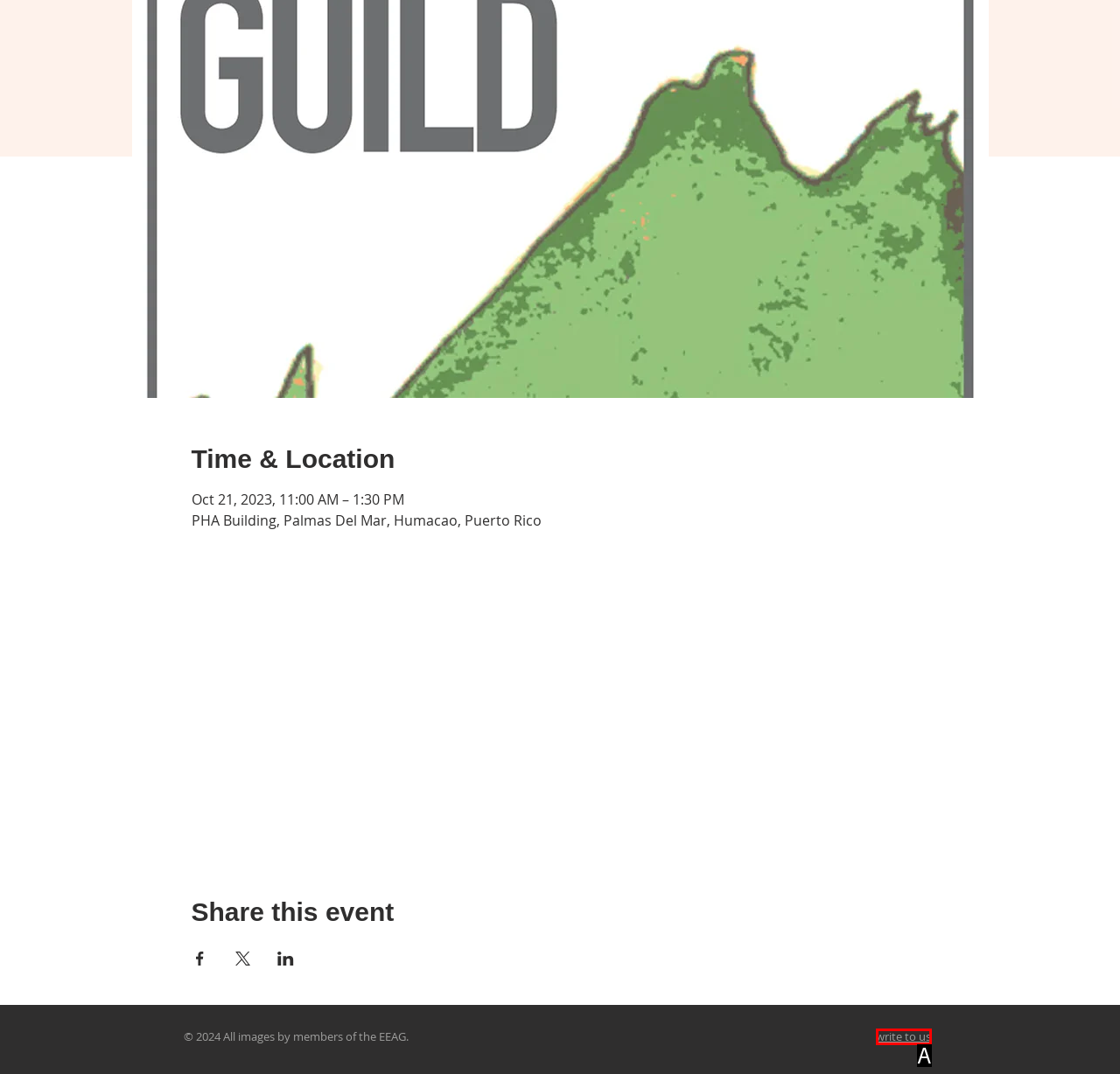Choose the option that best matches the description: Cite a Website in MLA
Indicate the letter of the matching option directly.

None